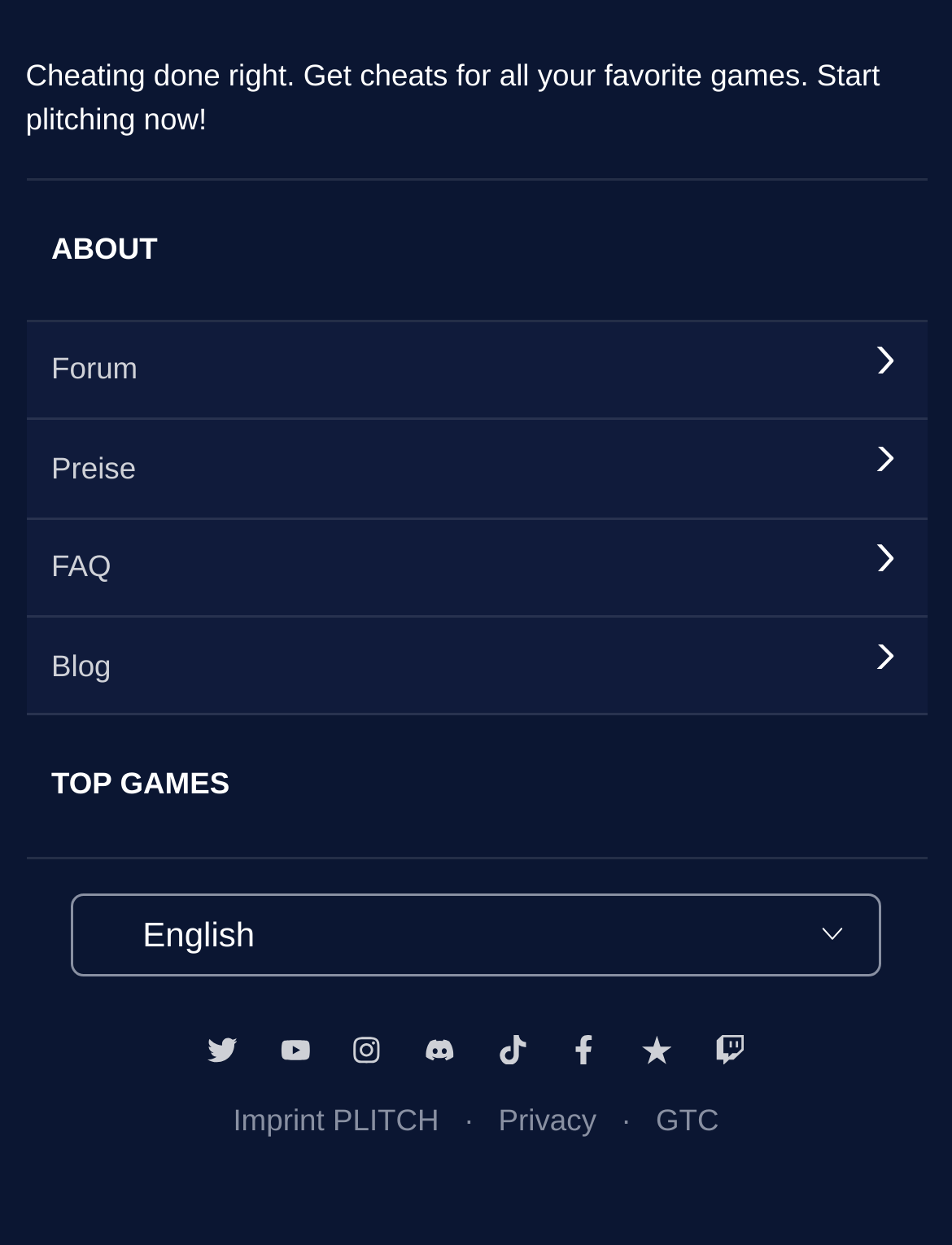Please specify the coordinates of the bounding box for the element that should be clicked to carry out this instruction: "Click on the 'Forum' link". The coordinates must be four float numbers between 0 and 1, formatted as [left, top, right, bottom].

[0.027, 0.259, 0.973, 0.338]